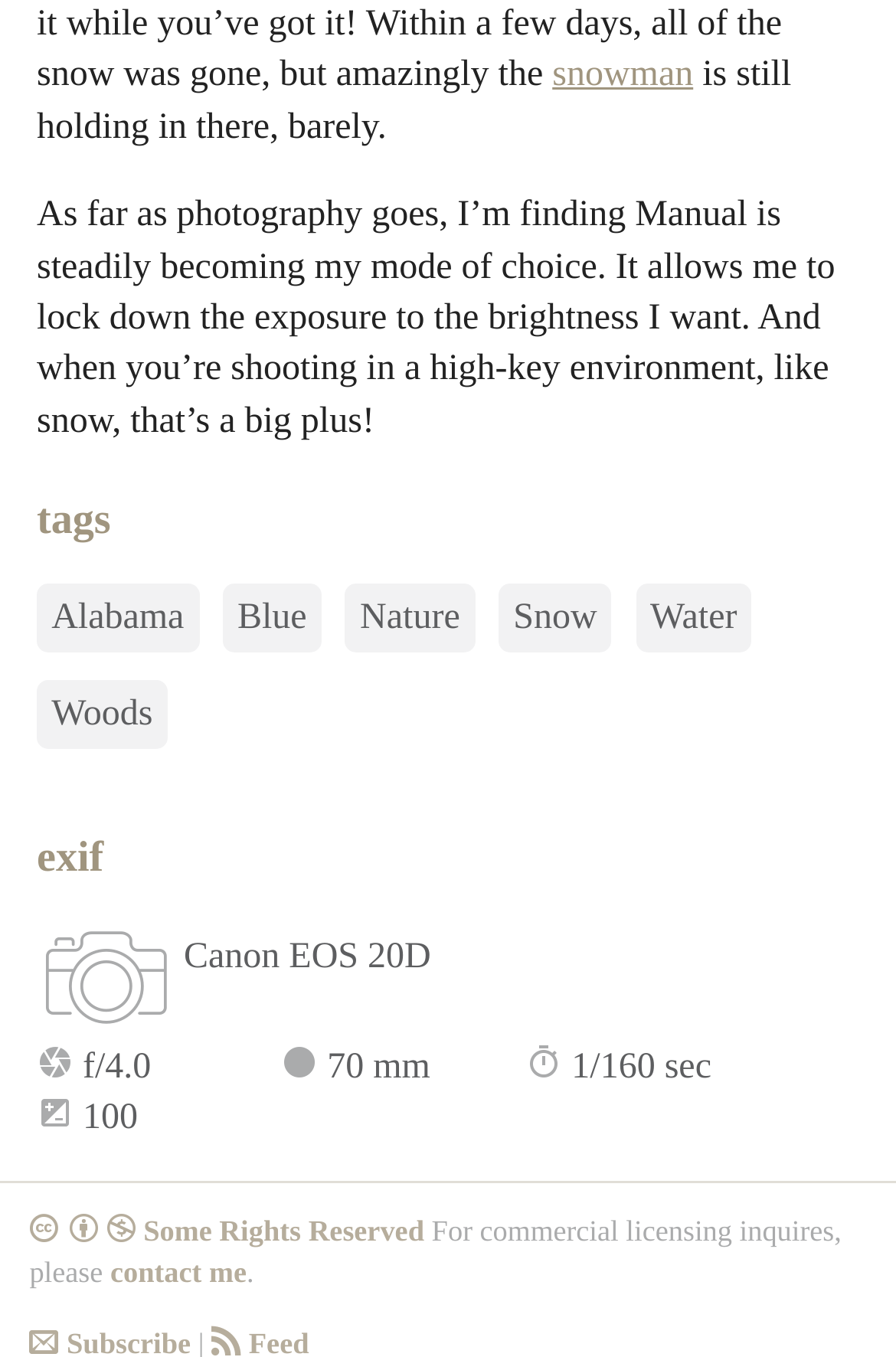What is the ISO of the photo?
Please give a detailed and thorough answer to the question, covering all relevant points.

The EXIF information section lists the ISO of the photo as '100', which can be found under the 'ISO' list item.